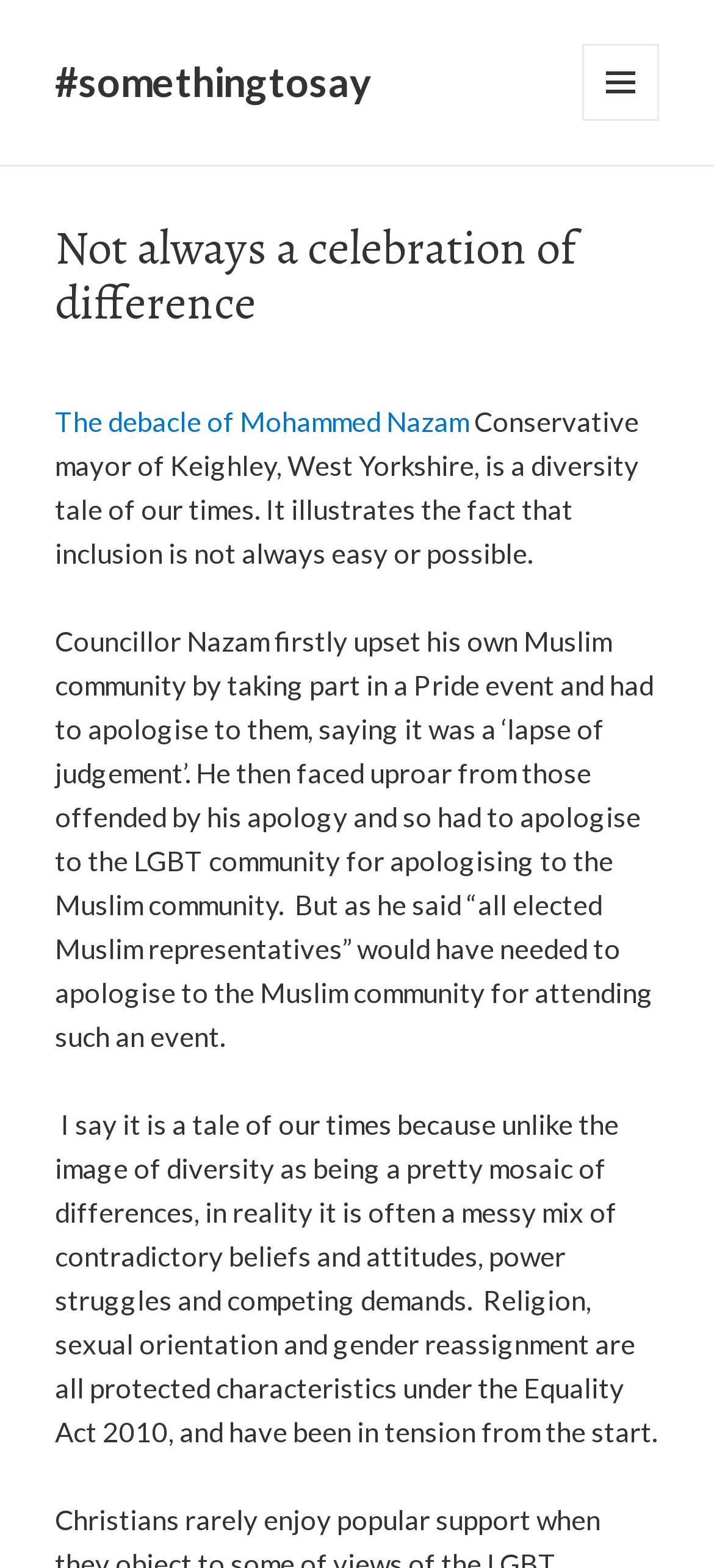Identify the coordinates of the bounding box for the element described below: "Menu and widgets". Return the coordinates as four float numbers between 0 and 1: [left, top, right, bottom].

[0.815, 0.028, 0.923, 0.077]